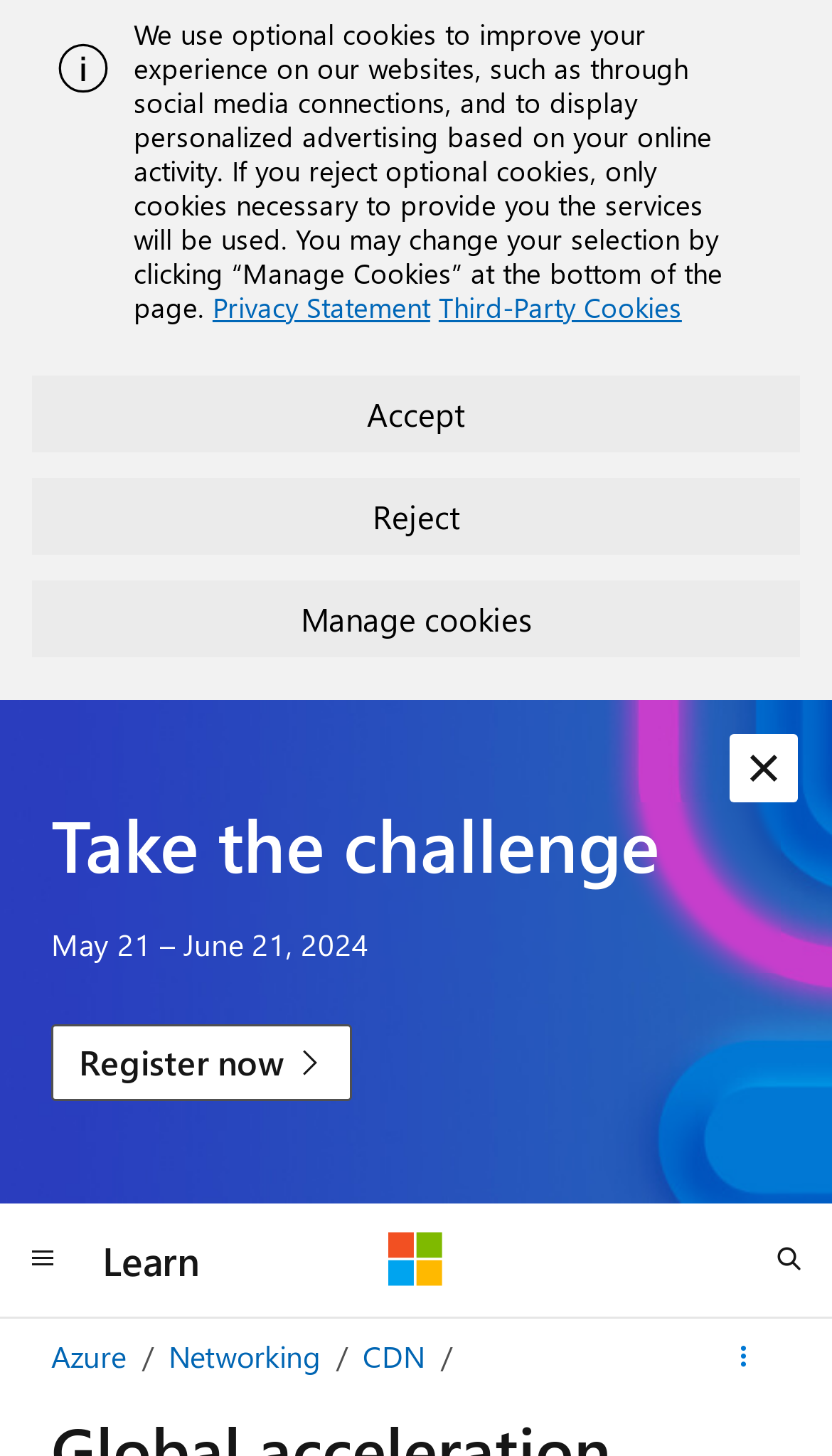Identify the bounding box for the UI element specified in this description: "Register now". The coordinates must be four float numbers between 0 and 1, formatted as [left, top, right, bottom].

[0.062, 0.703, 0.424, 0.756]